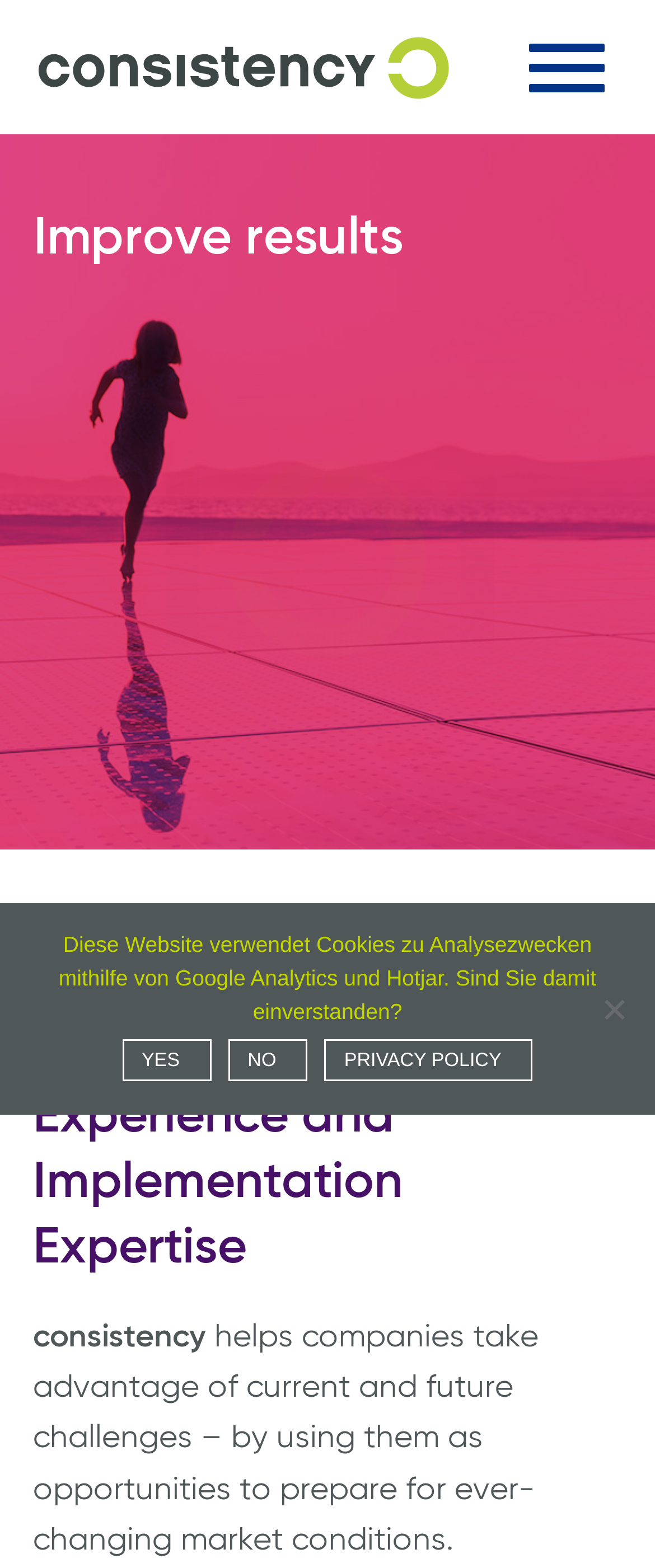Given the description of the UI element: "Contact", predict the bounding box coordinates in the form of [left, top, right, bottom], with each value being a float between 0 and 1.

[0.046, 0.375, 0.319, 0.404]